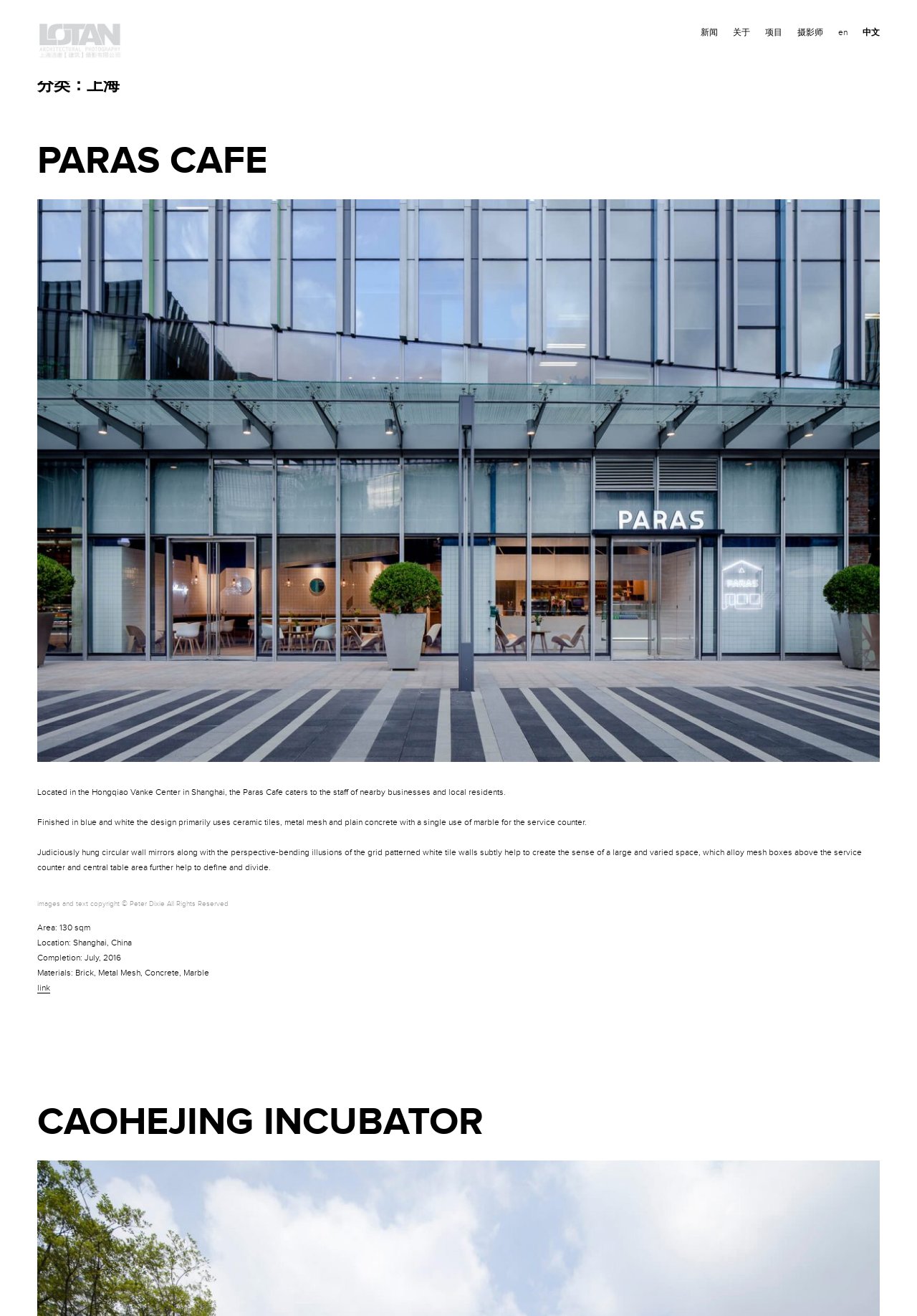Identify the bounding box coordinates of the clickable region to carry out the given instruction: "click the 'PARAS CAFE' link".

[0.041, 0.105, 0.291, 0.141]